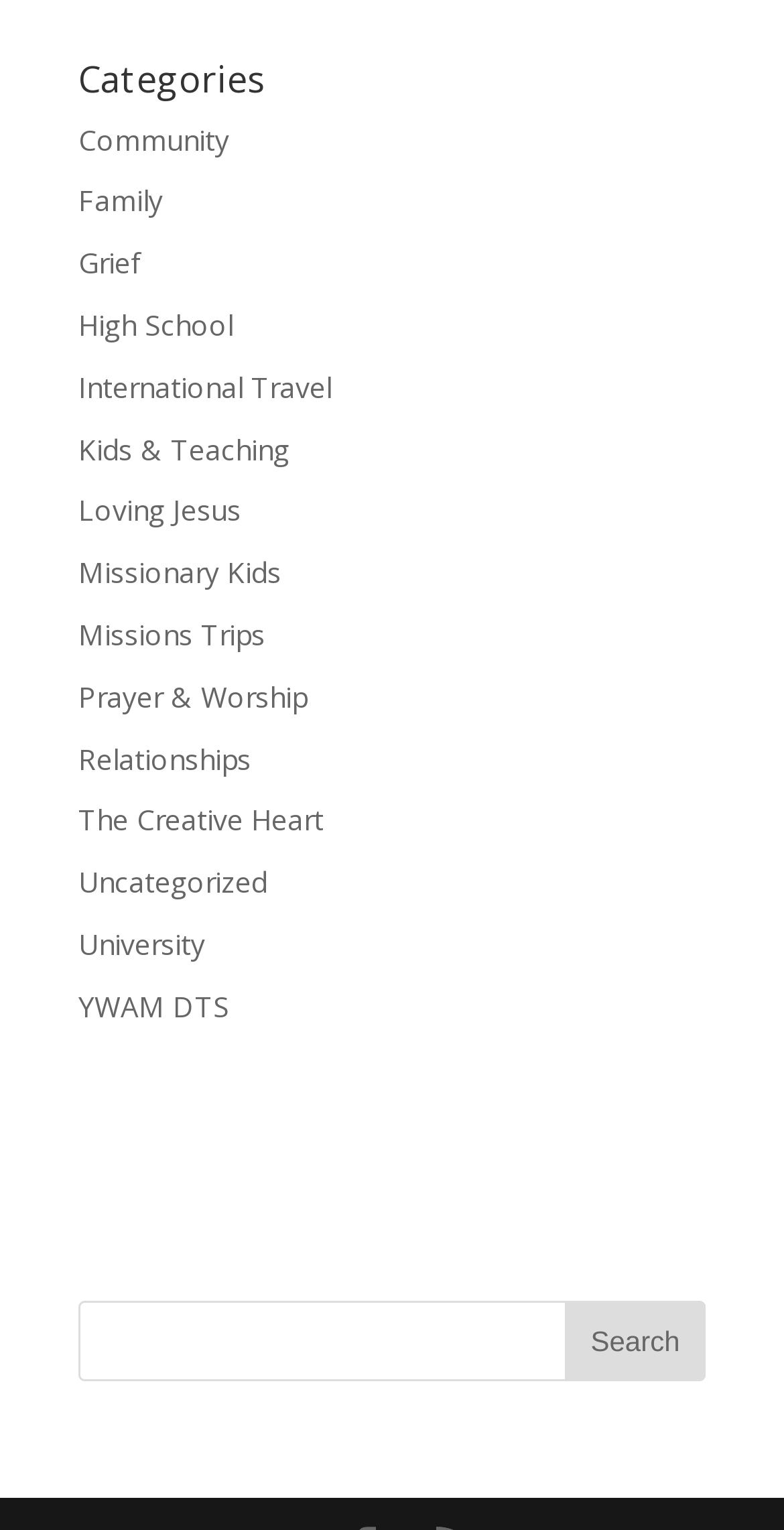How many categories are listed?
Based on the image content, provide your answer in one word or a short phrase.

14